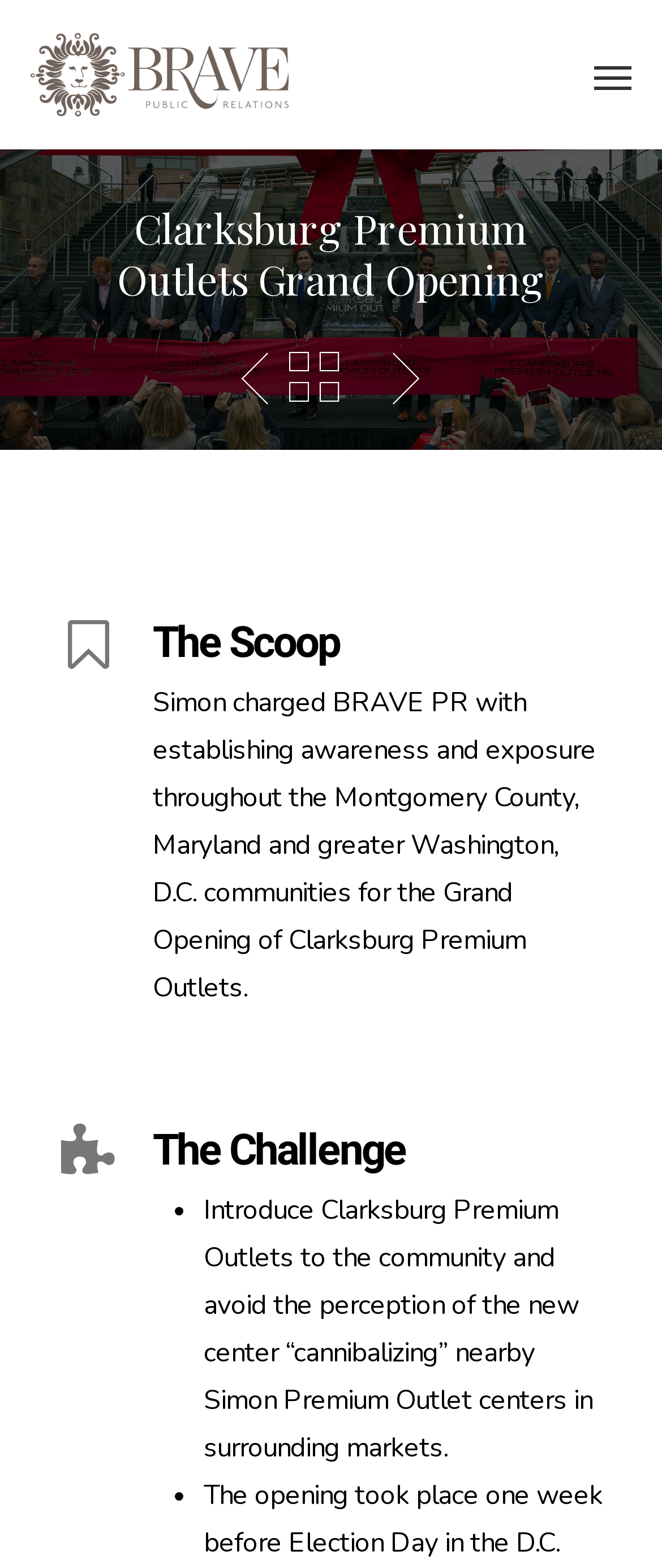Locate and generate the text content of the webpage's heading.

Clarksburg Premium Outlets Grand Opening